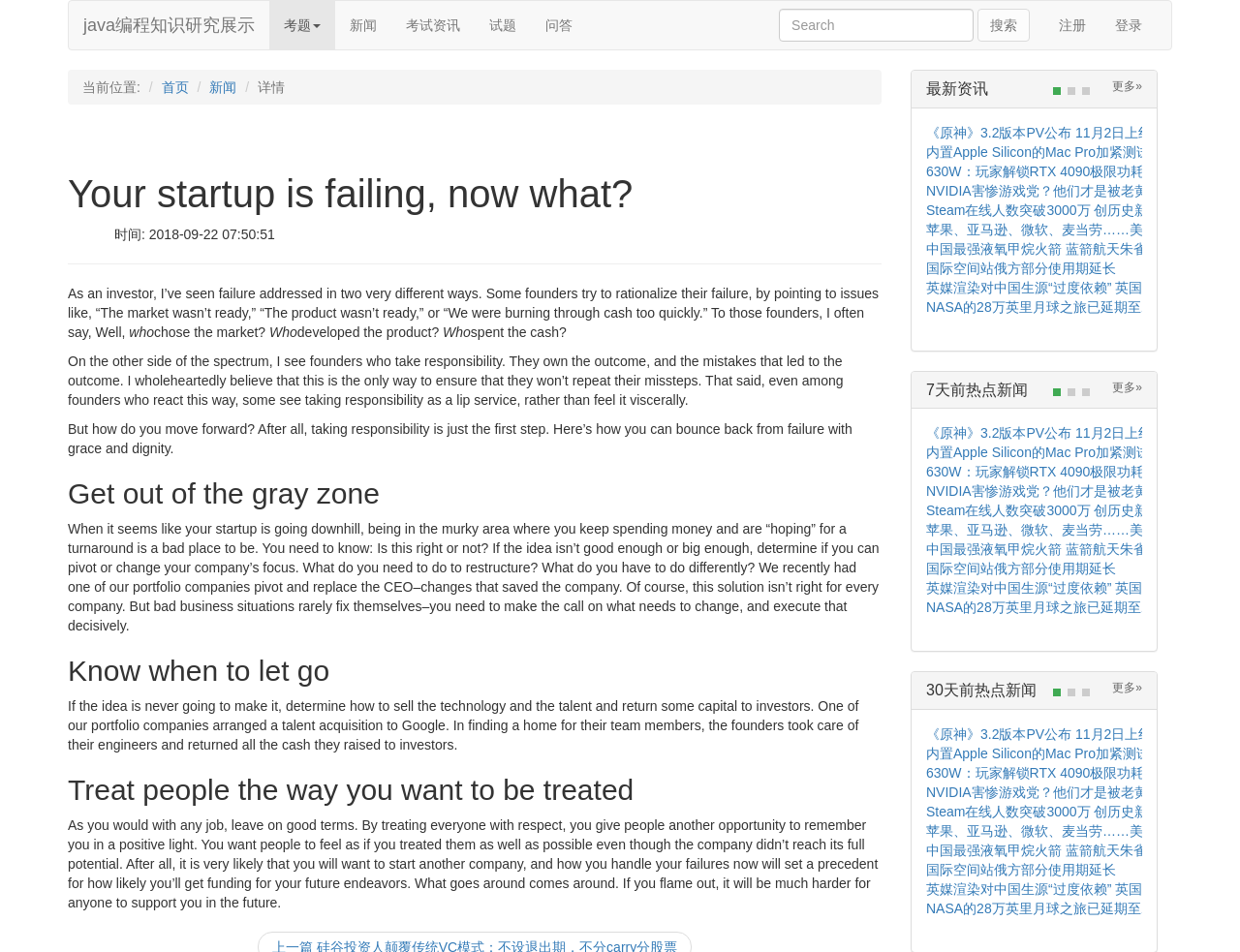What is the role of the author?
Answer the question in as much detail as possible.

The author of the article is an investor, as mentioned in the text 'As an investor, I’ve seen failure addressed in two very different ways.' This suggests that the author has experience in investing and has seen how different founders handle failure.